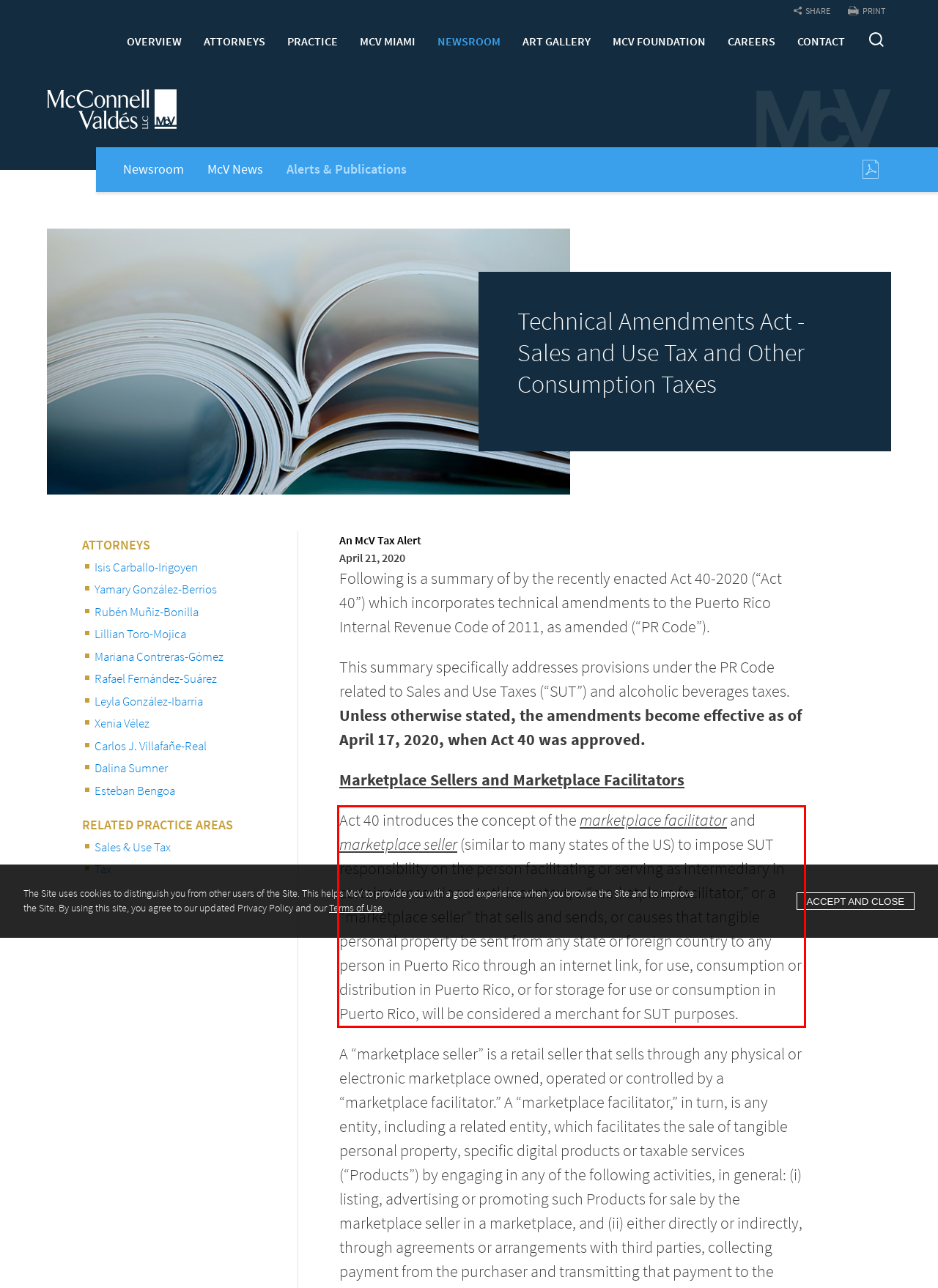Identify the text inside the red bounding box on the provided webpage screenshot by performing OCR.

Act 40 introduces the concept of the marketplace facilitator and marketplace seller (similar to many states of the US) to impose SUT responsibility on the person facilitating or serving as intermediary in certain transactions. In this context, a “marketplace facilitator,” or a “marketplace seller” that sells and sends, or causes that tangible personal property be sent from any state or foreign country to any person in Puerto Rico through an internet link, for use, consumption or distribution in Puerto Rico, or for storage for use or consumption in Puerto Rico, will be considered a merchant for SUT purposes.